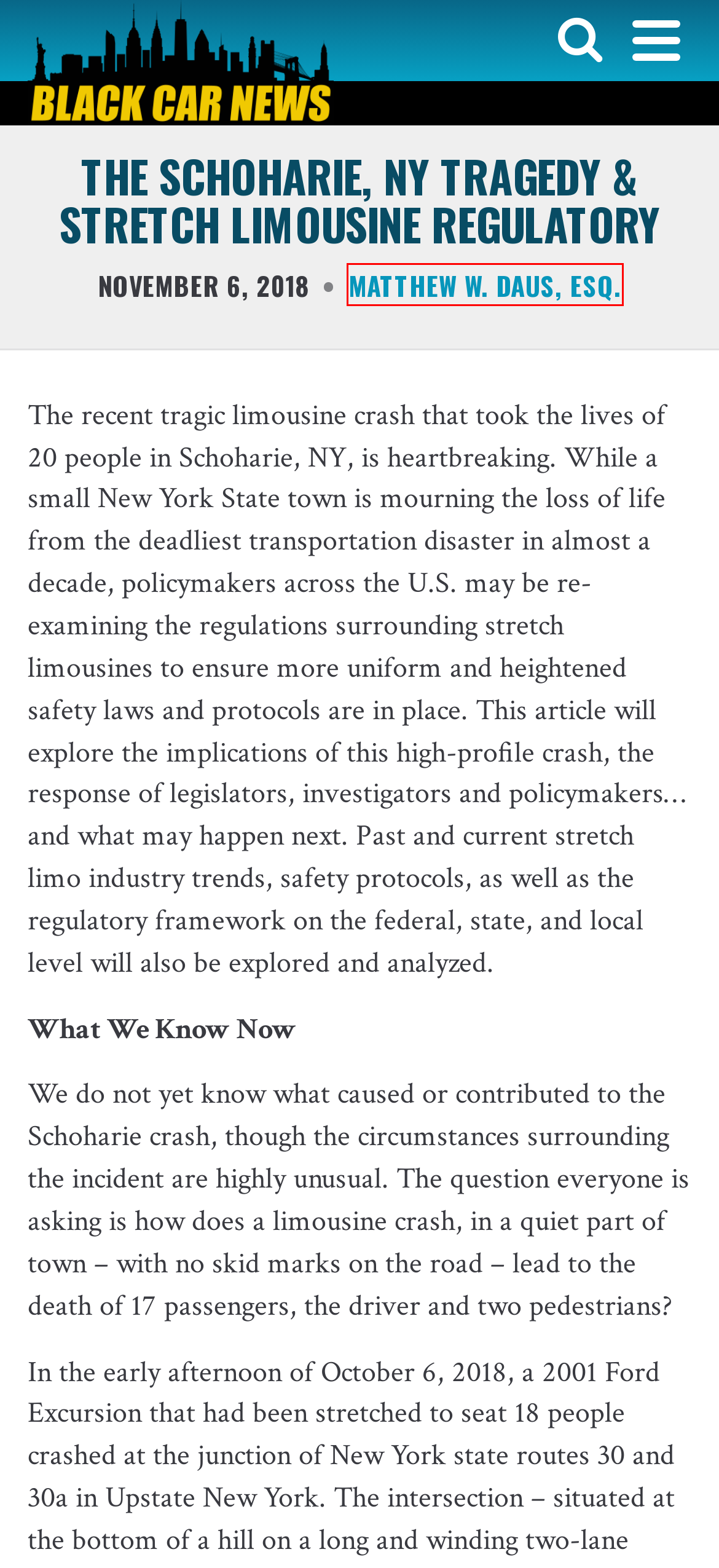You have a screenshot showing a webpage with a red bounding box highlighting an element. Choose the webpage description that best fits the new webpage after clicking the highlighted element. The descriptions are:
A. LOMTO Federal Credit Union Acquired - Black Car News
B. Matthew W. Daus, Esq., Author at Black Car News
C. LANJ Donates $10,000 to Covenant House NJ and Police Unity Tour - Black Car News
D. Black Car News Issues Archive
E. TLC Hosts 5th Annual Vision Zero Safety Honor Roll - Black Car News
F. Black Car News - November 2018 - Vol. 33 No. 11
G. Black Car News - Serving The For-Hire Vehicle Industry
H. Holiday and Winter Driving Safety Tips - Black Car News

B